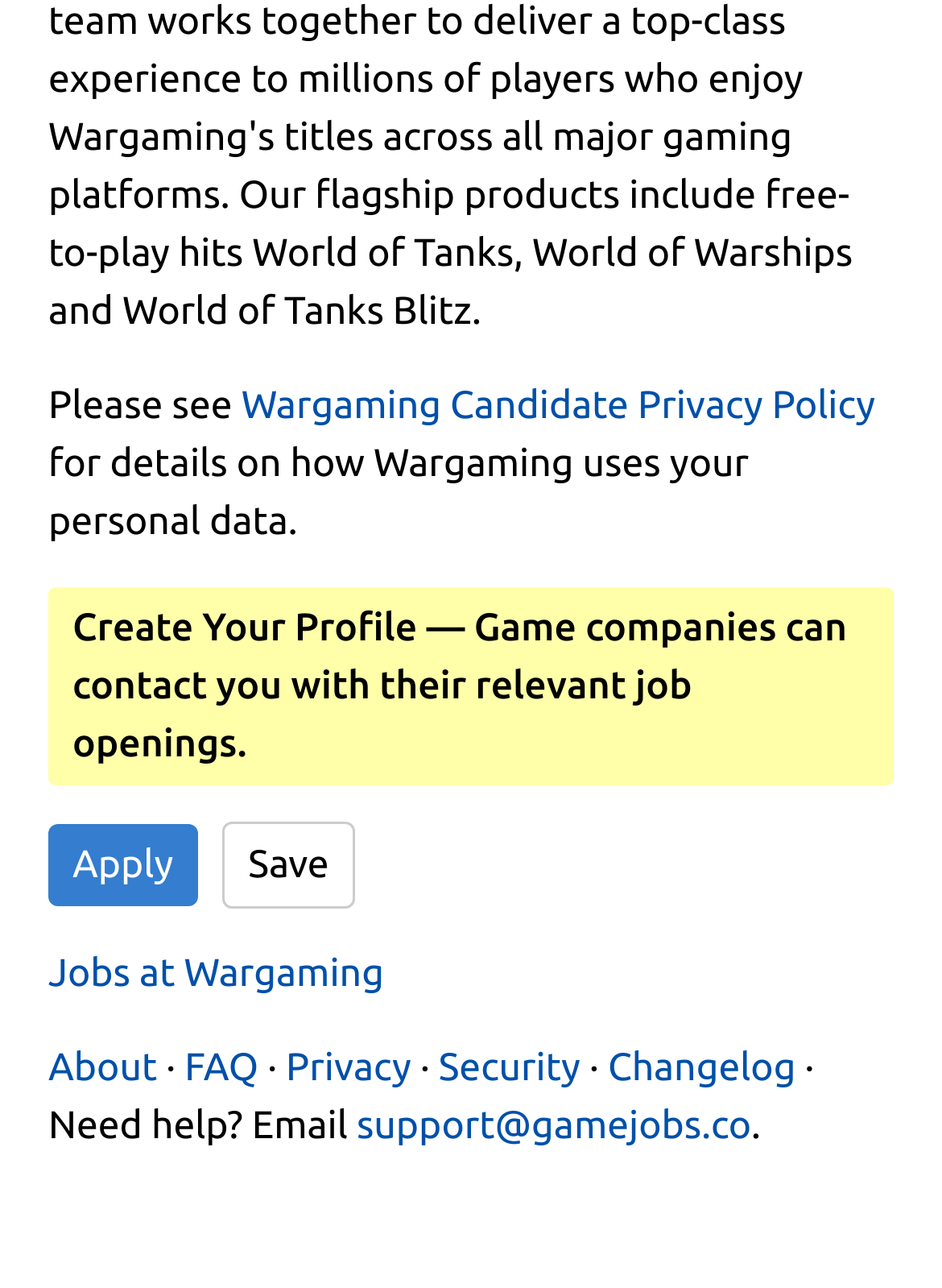What is the relationship between Wargaming and Gamejobs?
Using the information from the image, answer the question thoroughly.

The email address 'support@gamejobs.co' is mentioned on the webpage, and the link 'Jobs at Wargaming' is also present, suggesting that Gamejobs and Wargaming are related, possibly the same company.